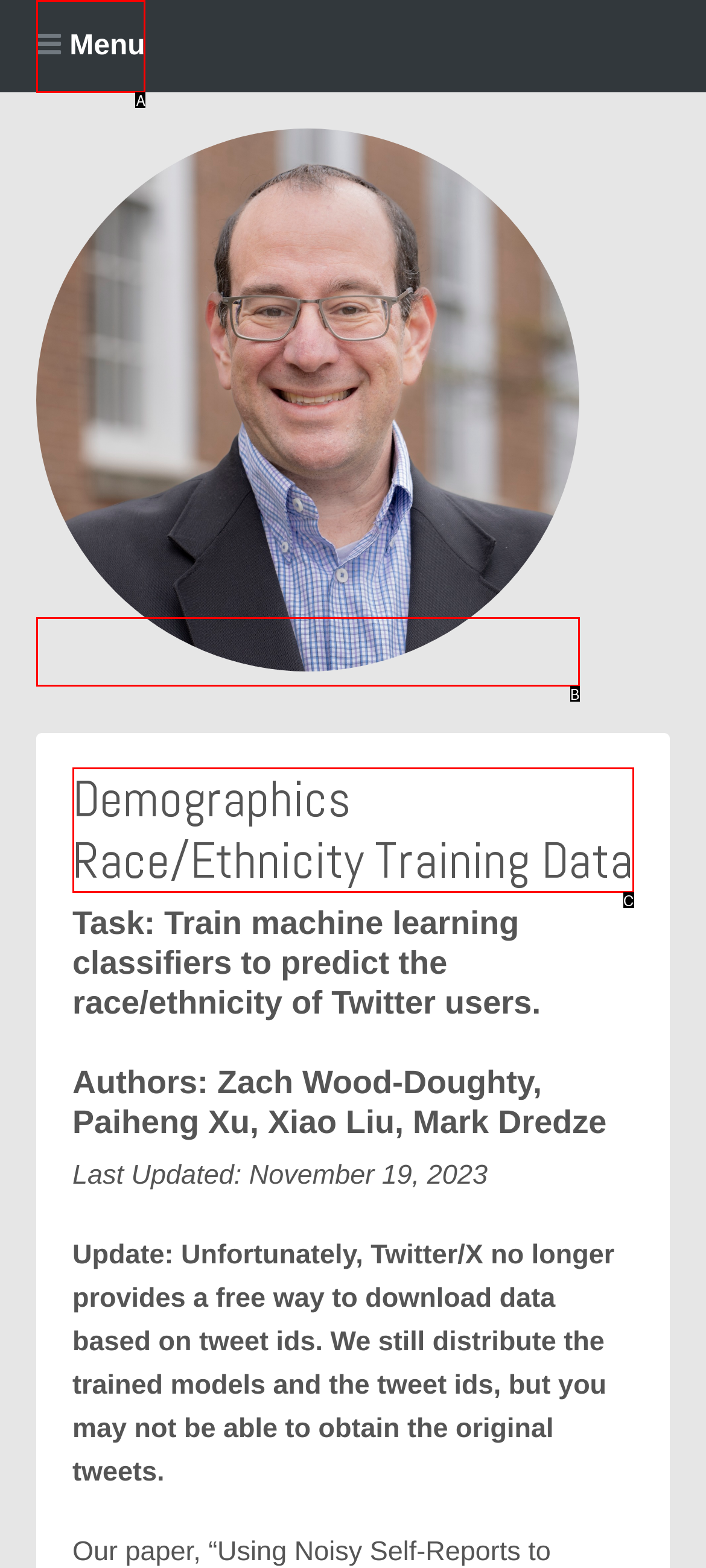From the options shown, which one fits the description: aria-label="Email" title="Email"? Respond with the appropriate letter.

None